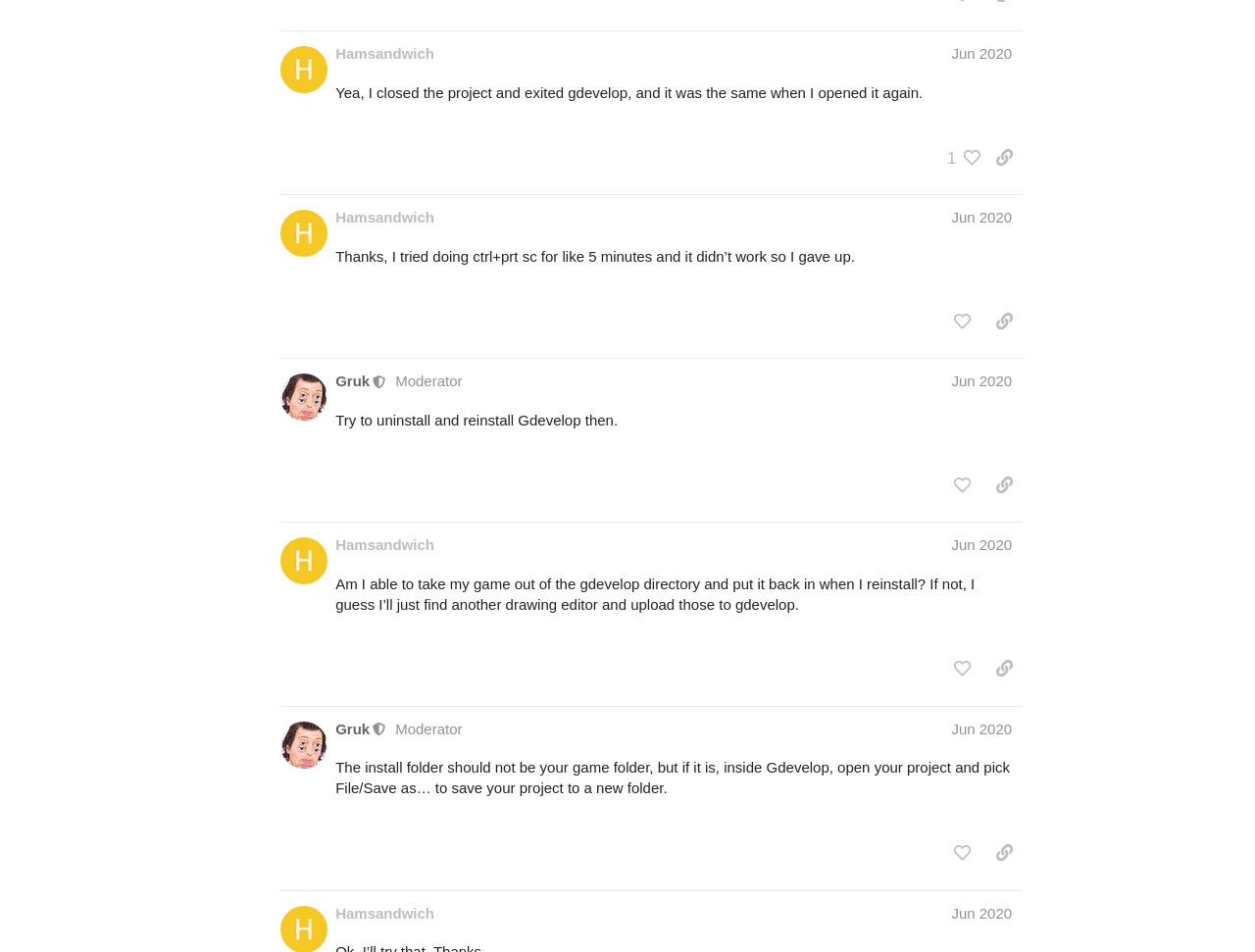Who posted the first message?
Refer to the image and provide a thorough answer to the question.

The first message is posted by Hamsandwich, which can be seen from the heading 'Hamsandwich Jun 2020' in the first region.